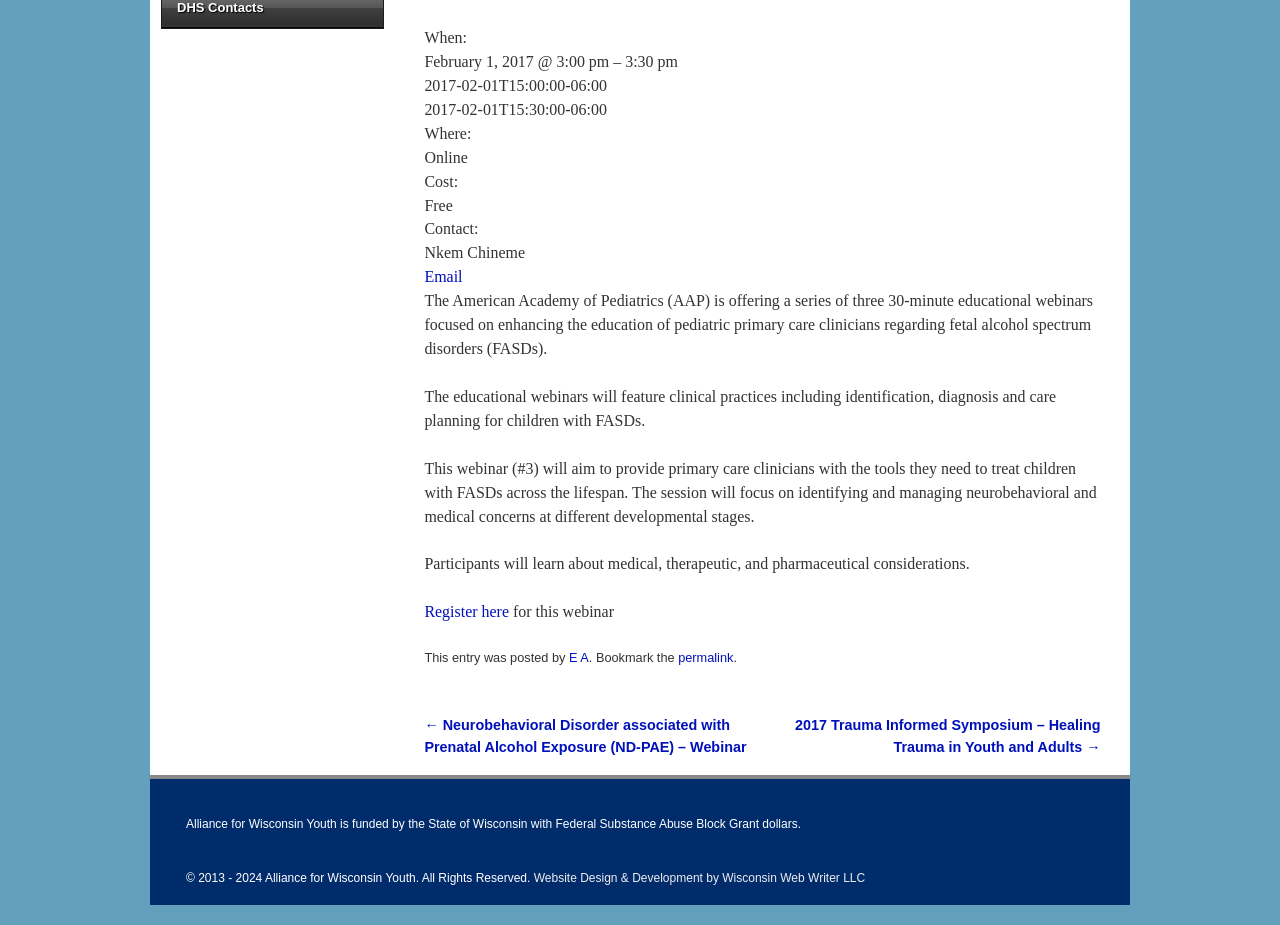Predict the bounding box coordinates for the UI element described as: "permalink". The coordinates should be four float numbers between 0 and 1, presented as [left, top, right, bottom].

[0.53, 0.703, 0.573, 0.719]